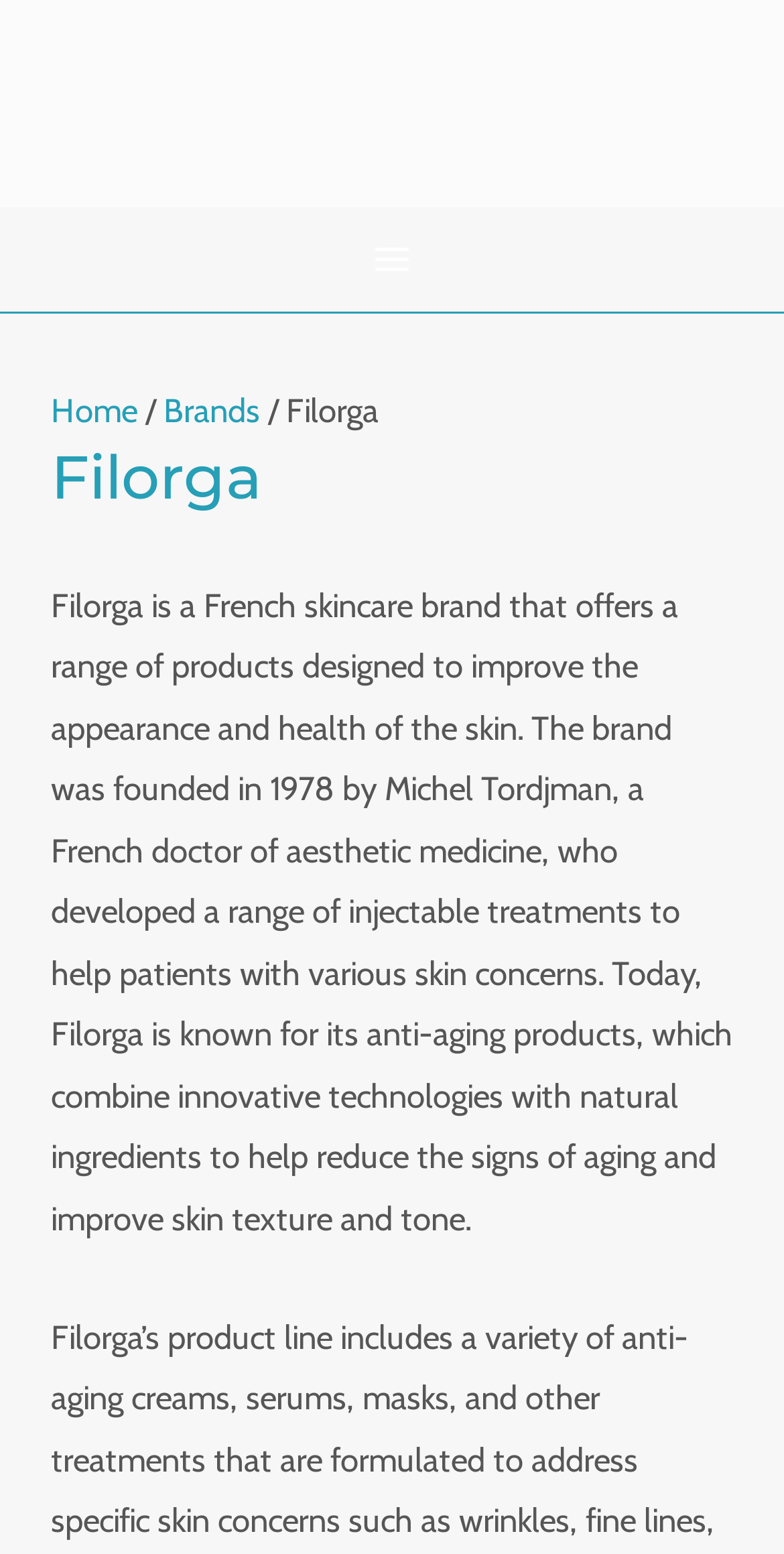Offer a detailed explanation of the webpage layout and contents.

The webpage is about Filorga, a French skincare brand. At the top, there is a link "Buy Botox Online" accompanied by an image with the same name, taking up a significant portion of the top section. Below this, a button labeled "MAIN MENU" is situated, which contains an image. 

To the left of the "MAIN MENU" button, a navigation section labeled "Breadcrumb" is present, displaying the page's hierarchy. This section consists of links to "Home" and "Brands", separated by forward slashes, and finally, the current page "Filorga". 

Above the navigation section, a heading with the brand name "Filorga" is displayed. Below the navigation section, a paragraph of text provides detailed information about Filorga, including its founding, products, and focus on anti-aging and skin health.